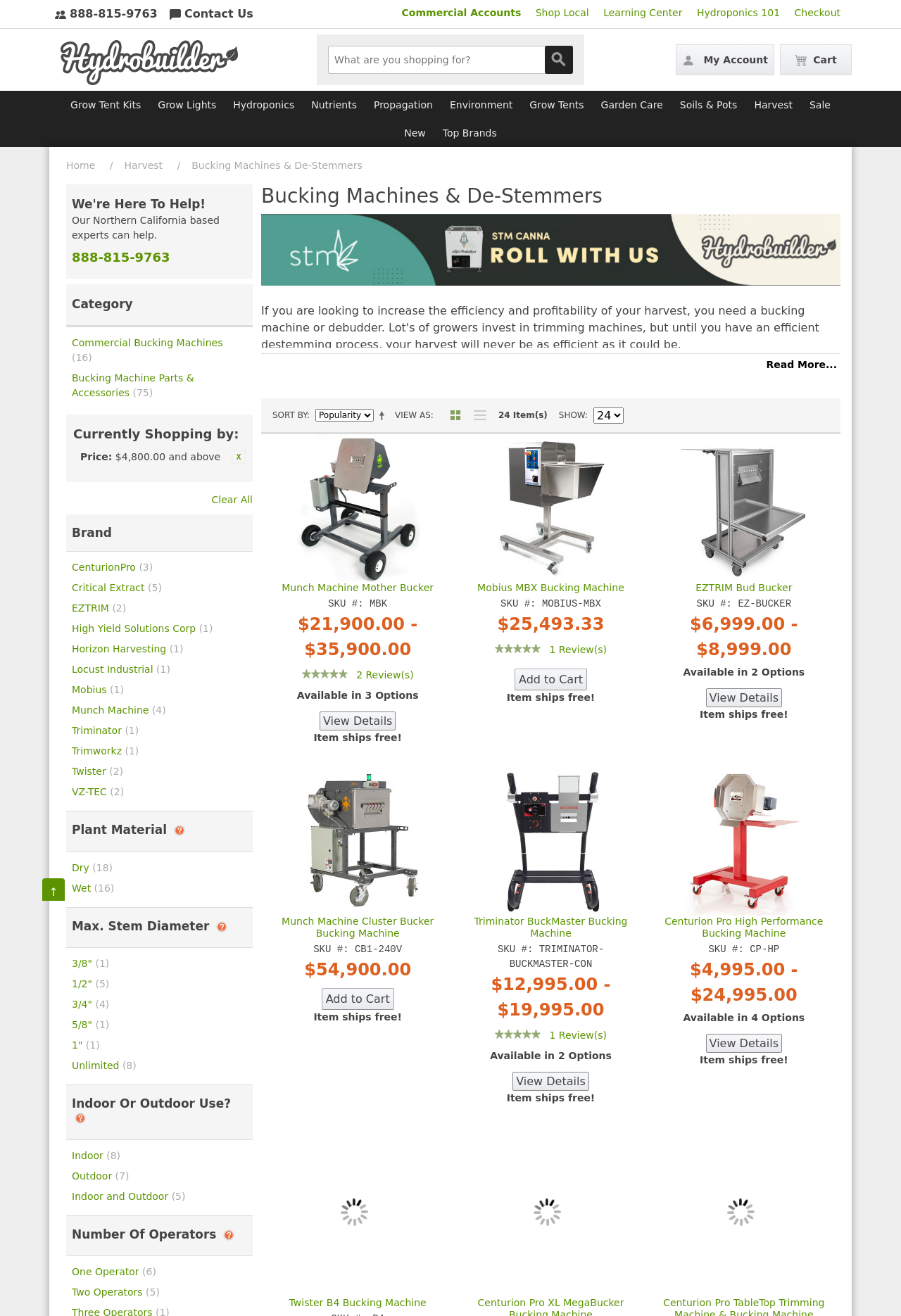Please identify the bounding box coordinates of the clickable area that will allow you to execute the instruction: "Call the phone number".

[0.077, 0.005, 0.181, 0.016]